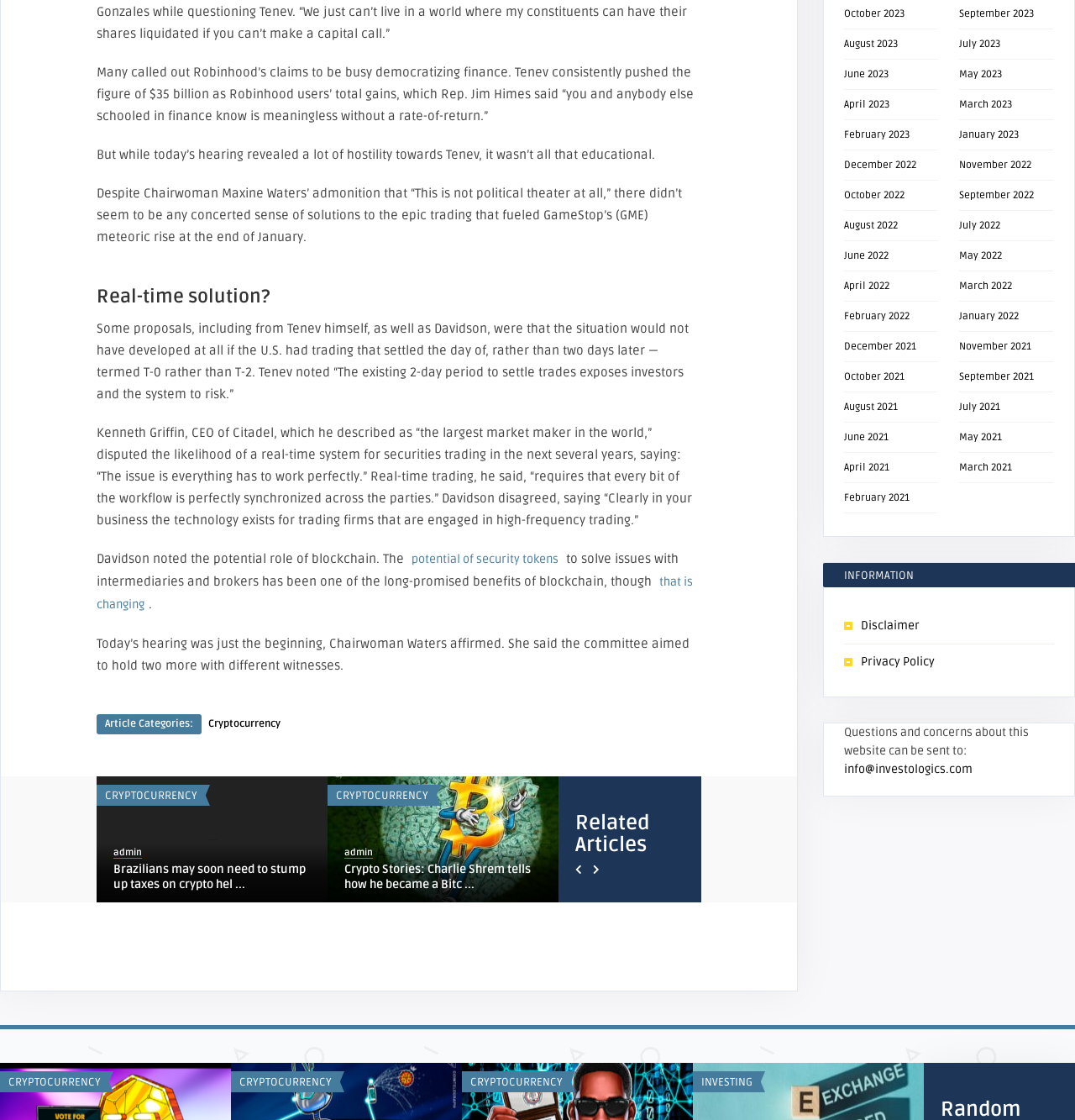What is the topic of the article?
Using the visual information from the image, give a one-word or short-phrase answer.

Cryptocurrency